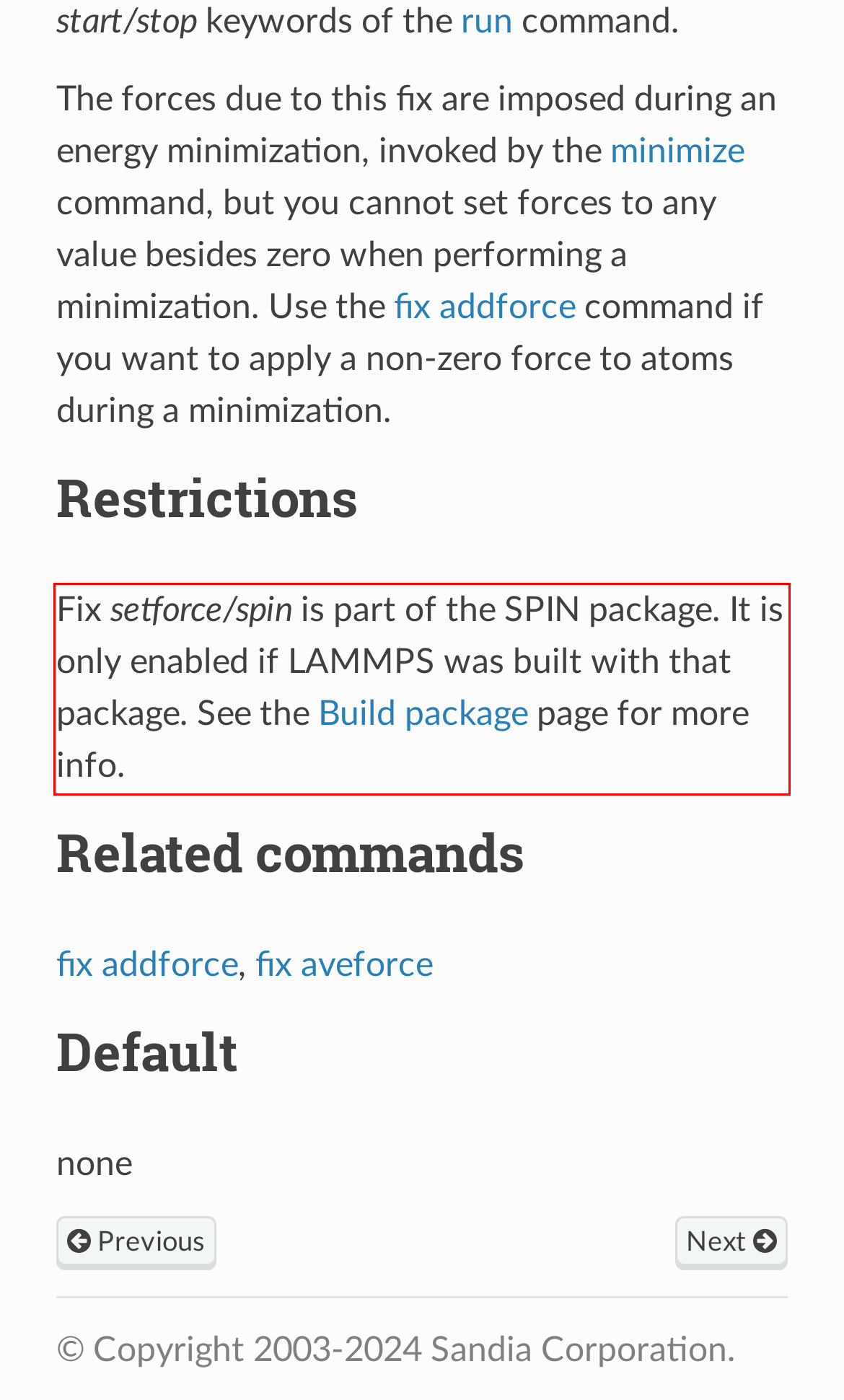Analyze the screenshot of the webpage that features a red bounding box and recognize the text content enclosed within this red bounding box.

Fix setforce/spin is part of the SPIN package. It is only enabled if LAMMPS was built with that package. See the Build package page for more info.